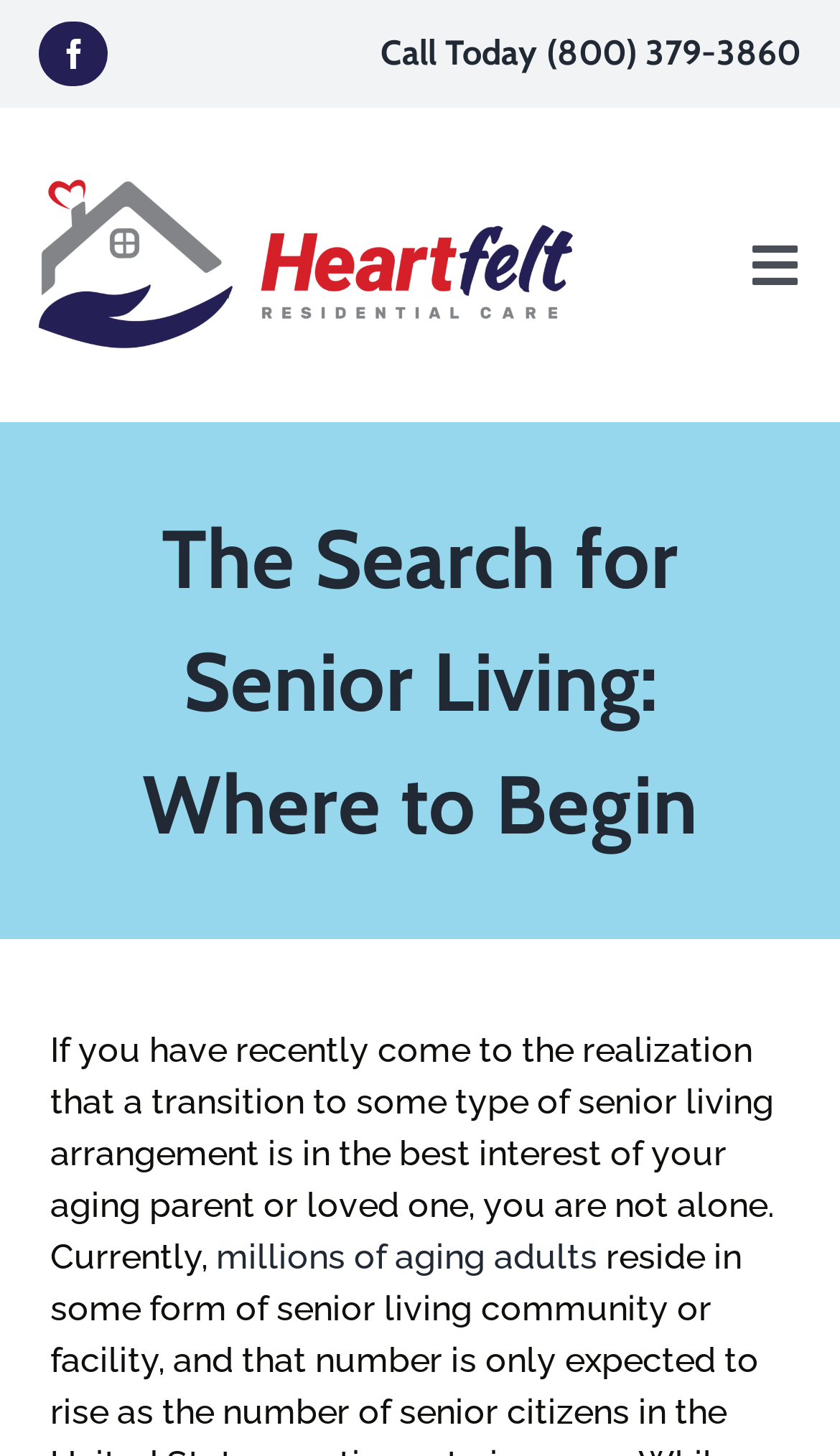Identify the bounding box of the UI element that matches this description: "What We Offer".

[0.0, 0.315, 1.0, 0.411]